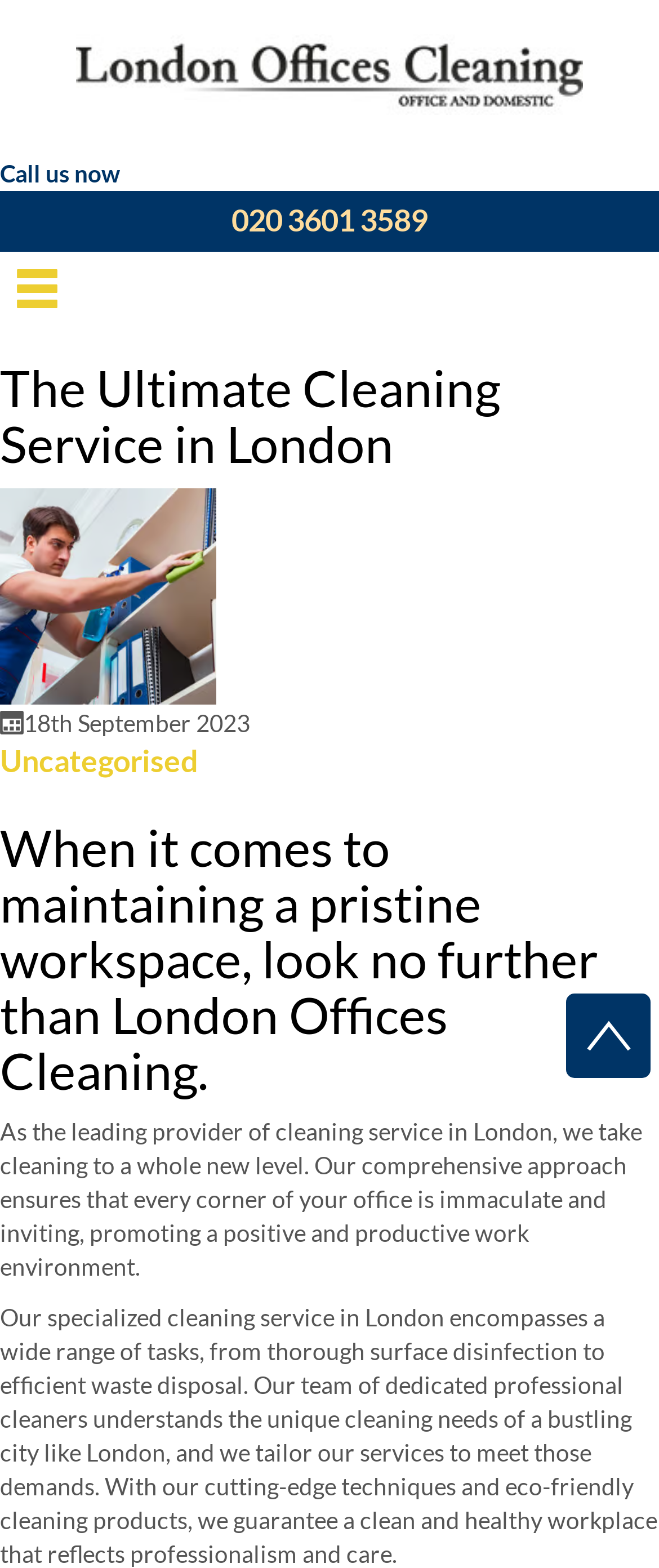How many links are there on the webpage?
Relying on the image, give a concise answer in one word or a brief phrase.

6